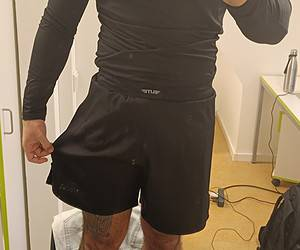Describe the image with as much detail as possible.

The image features an individual wearing black Elite MMA shorts, showcasing their baggy fit. The person stands in front of a mirror, using one hand to pull at the shorts to emphasize their looseness. This highlights the flexibility and comfort the shorts provide, making them ideal for active movement. The outfit consists of a long-sleeve shirt and the shorts, which are designed for both style and functionality. In the background, various items can be seen, including a water bottle and a bag, suggesting a practical setting likely related to training or workout preparations. The description reflects the sentiments expressed in the accompanying text, where the user mentions that while the shorts fit well overall, they can be slightly too baggy during grappling.